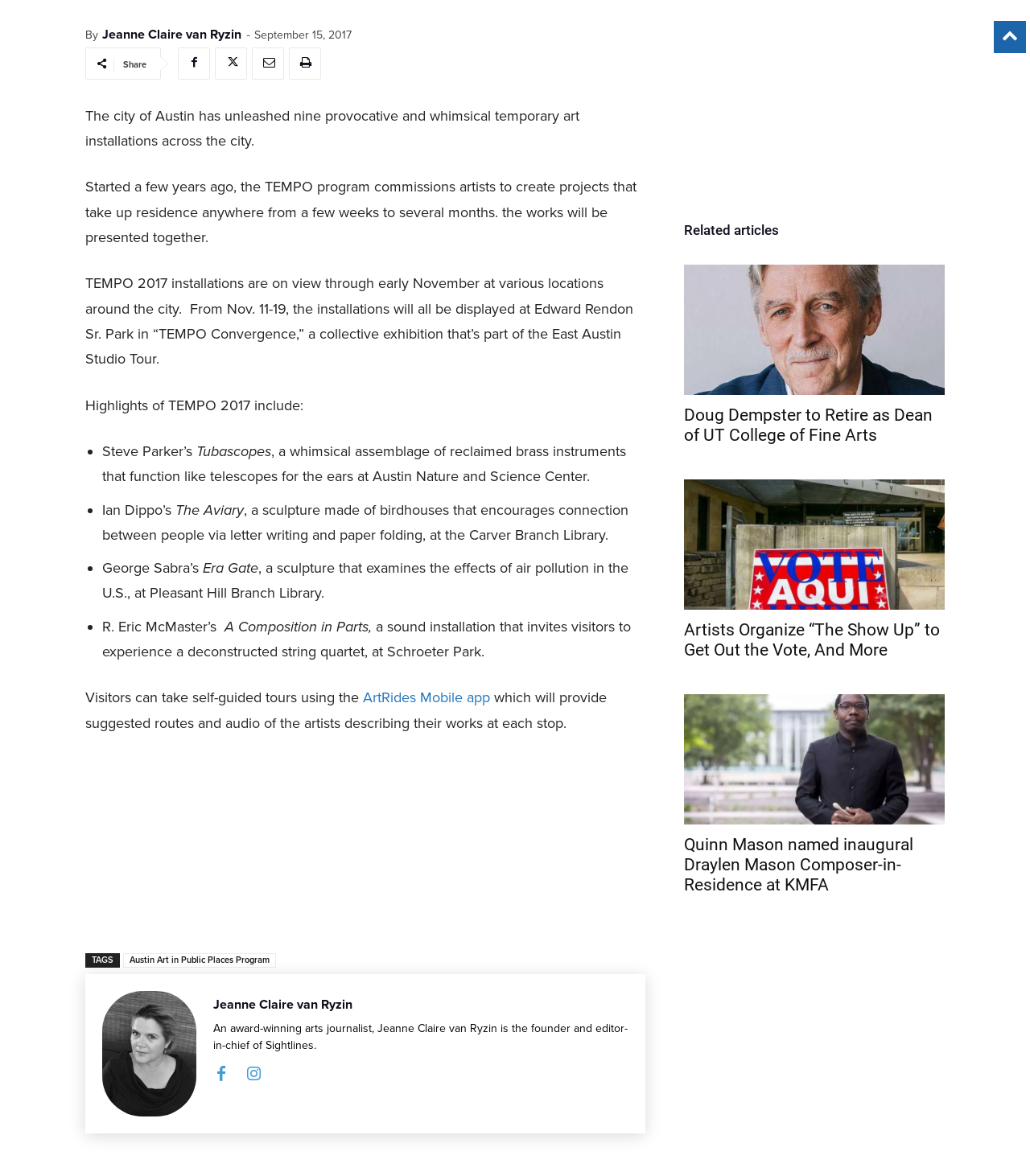Show the bounding box coordinates for the element that needs to be clicked to execute the following instruction: "Read more about the ArtRides Mobile app". Provide the coordinates in the form of four float numbers between 0 and 1, i.e., [left, top, right, bottom].

[0.352, 0.586, 0.476, 0.601]